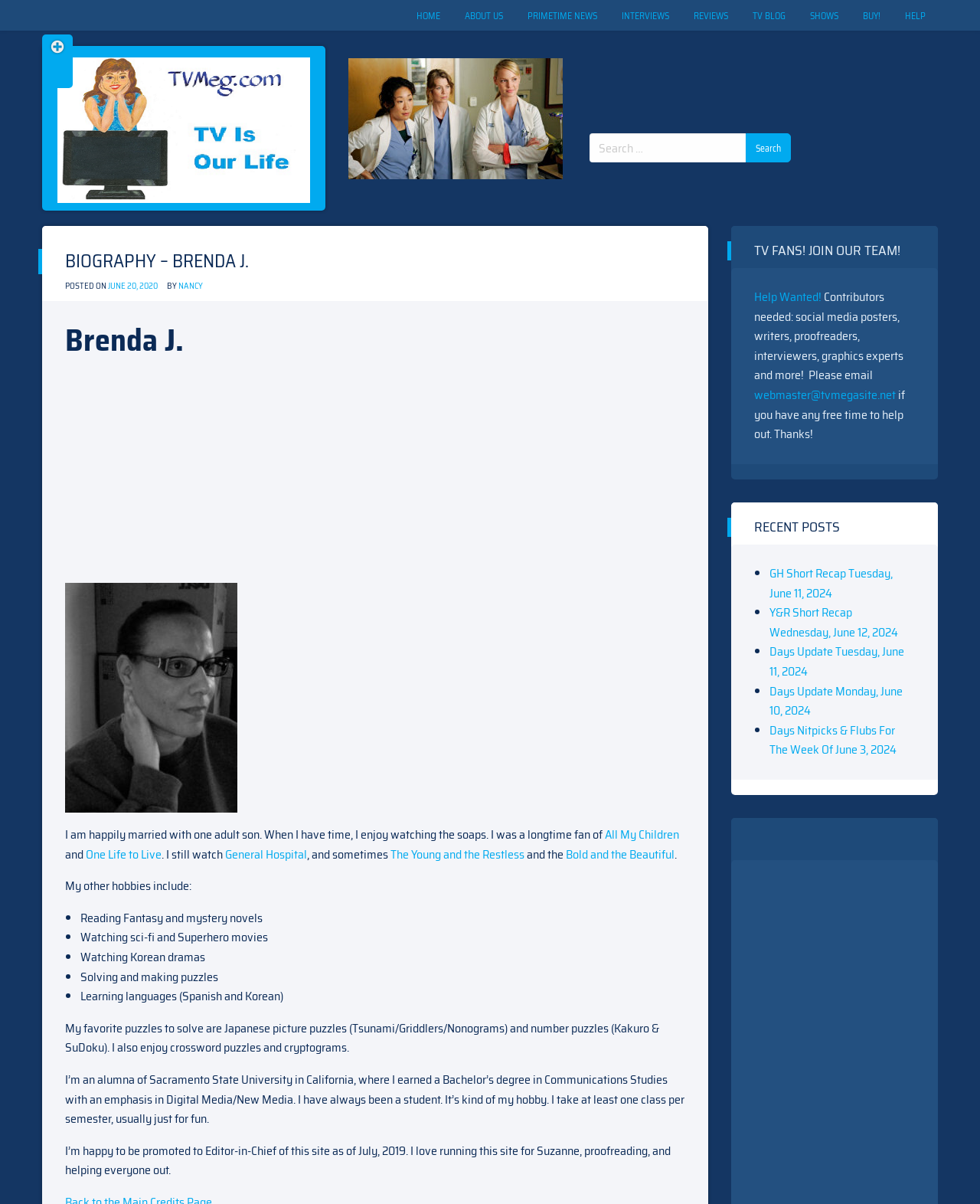Point out the bounding box coordinates of the section to click in order to follow this instruction: "Click on the 'HOME' link".

[0.412, 0.0, 0.462, 0.027]